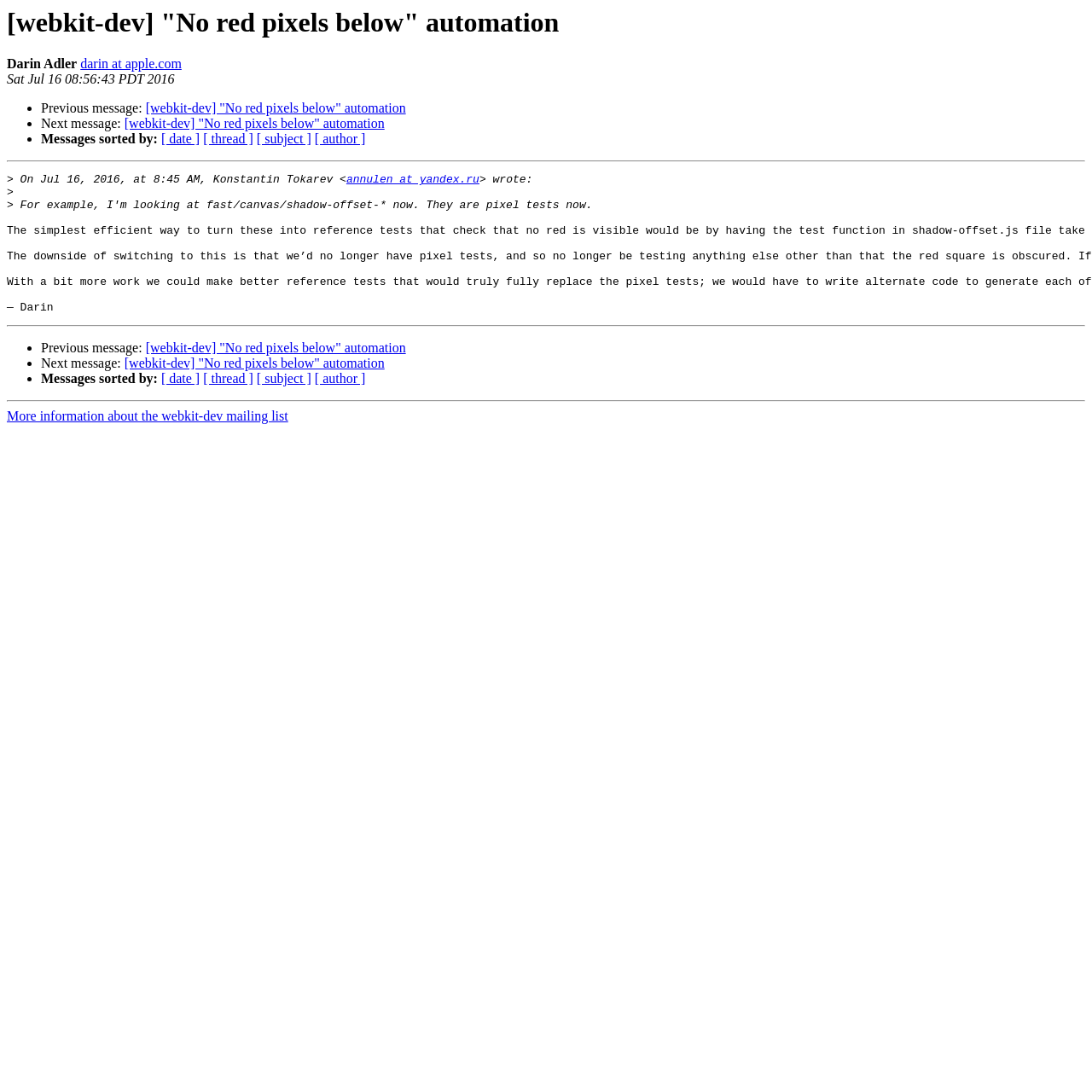Please find and report the primary heading text from the webpage.

[webkit-dev] "No red pixels below" automation